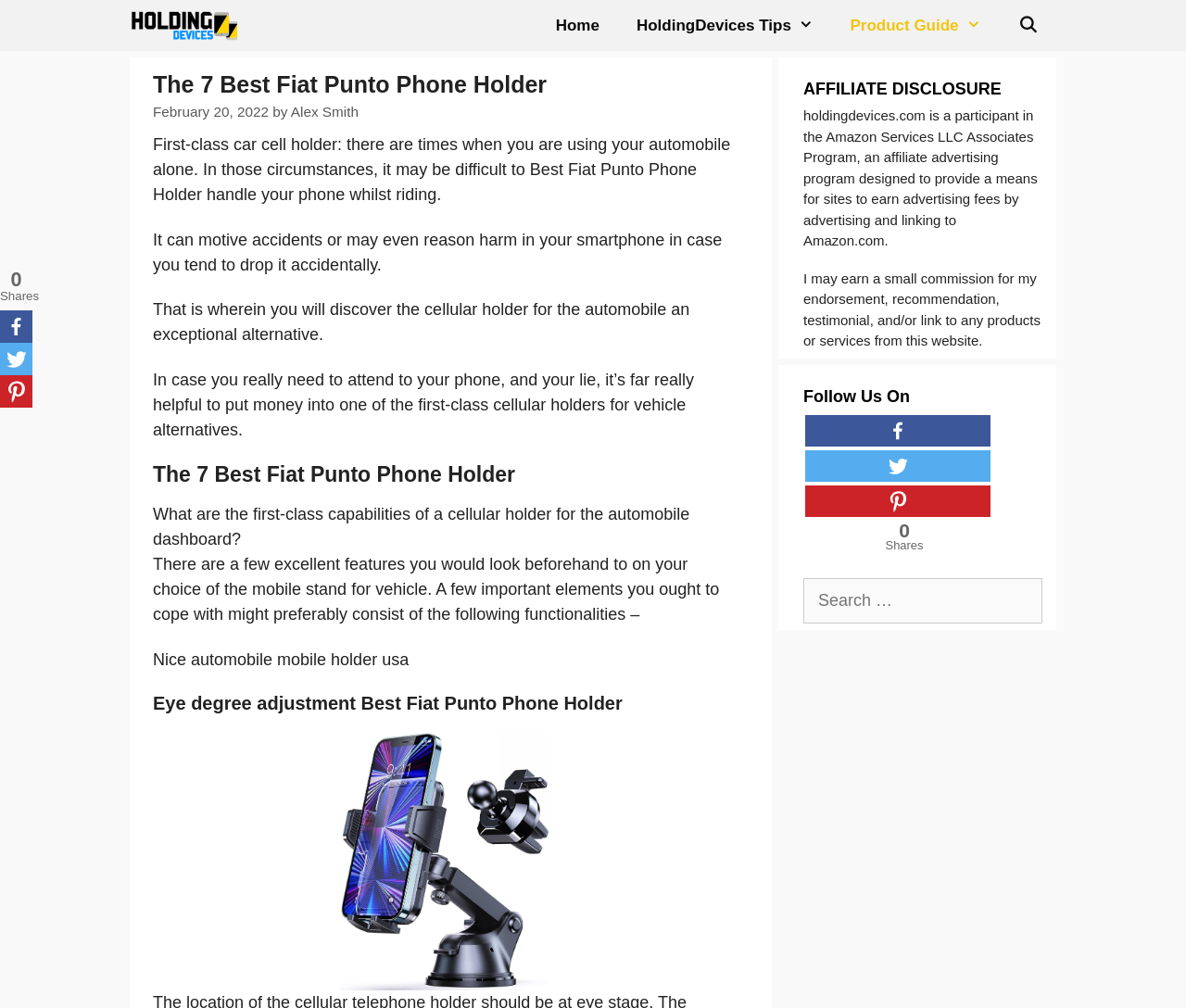Based on the provided description, "aria-label="Open Search Bar"", find the bounding box of the corresponding UI element in the screenshot.

[0.842, 0.0, 0.891, 0.051]